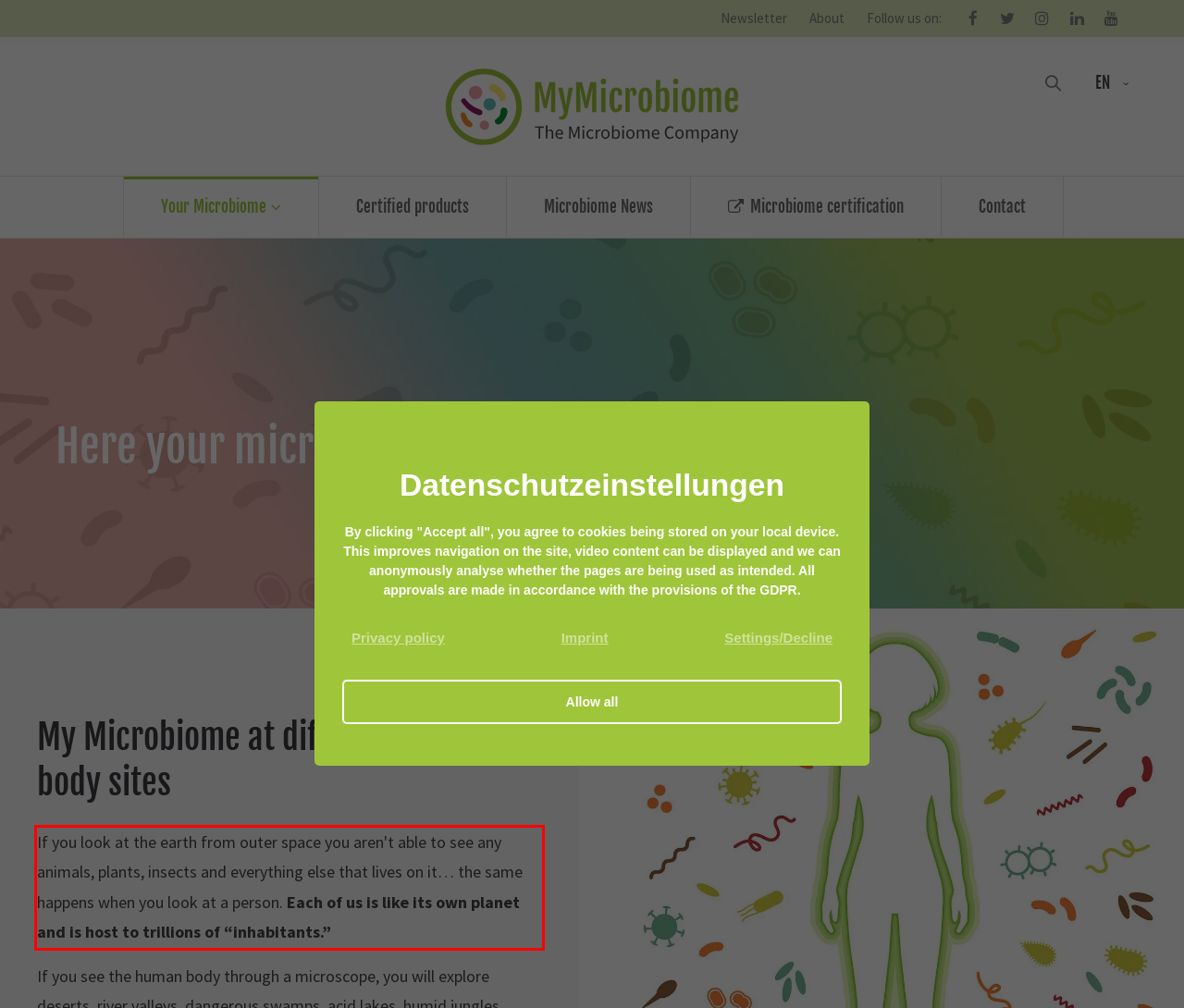Given a screenshot of a webpage containing a red rectangle bounding box, extract and provide the text content found within the red bounding box.

If you look at the earth from outer space you aren't able to see any animals, plants, insects and everything else that lives on it… the same happens when you look at a person. Each of us is like its own planet and is host to trillions of “inhabitants.”